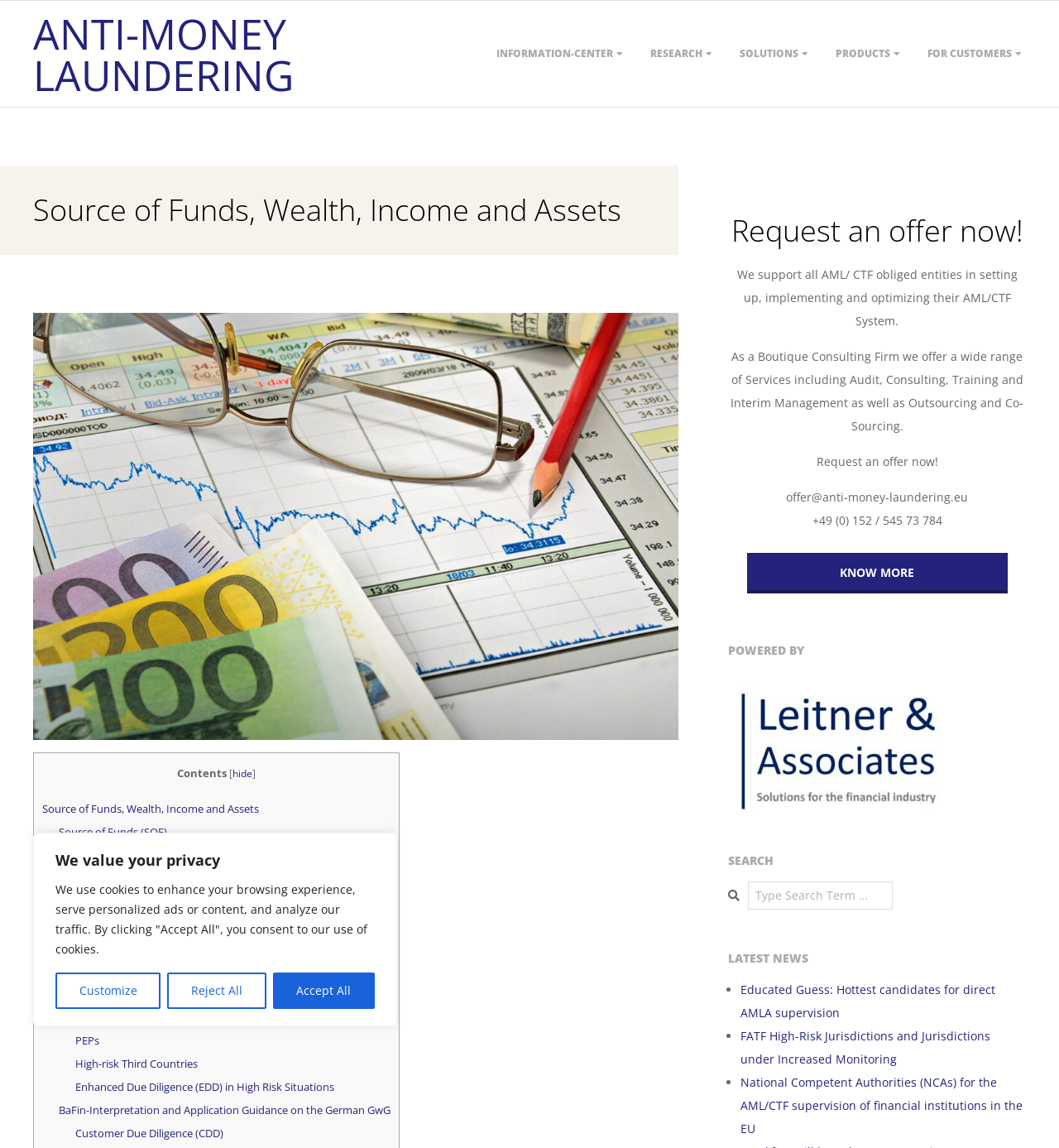Bounding box coordinates are specified in the format (top-left x, top-left y, bottom-right x, bottom-right y). All values are floating point numbers bounded between 0 and 1. Please provide the bounding box coordinate of the region this sentence describes: Products

[0.781, 0.026, 0.854, 0.068]